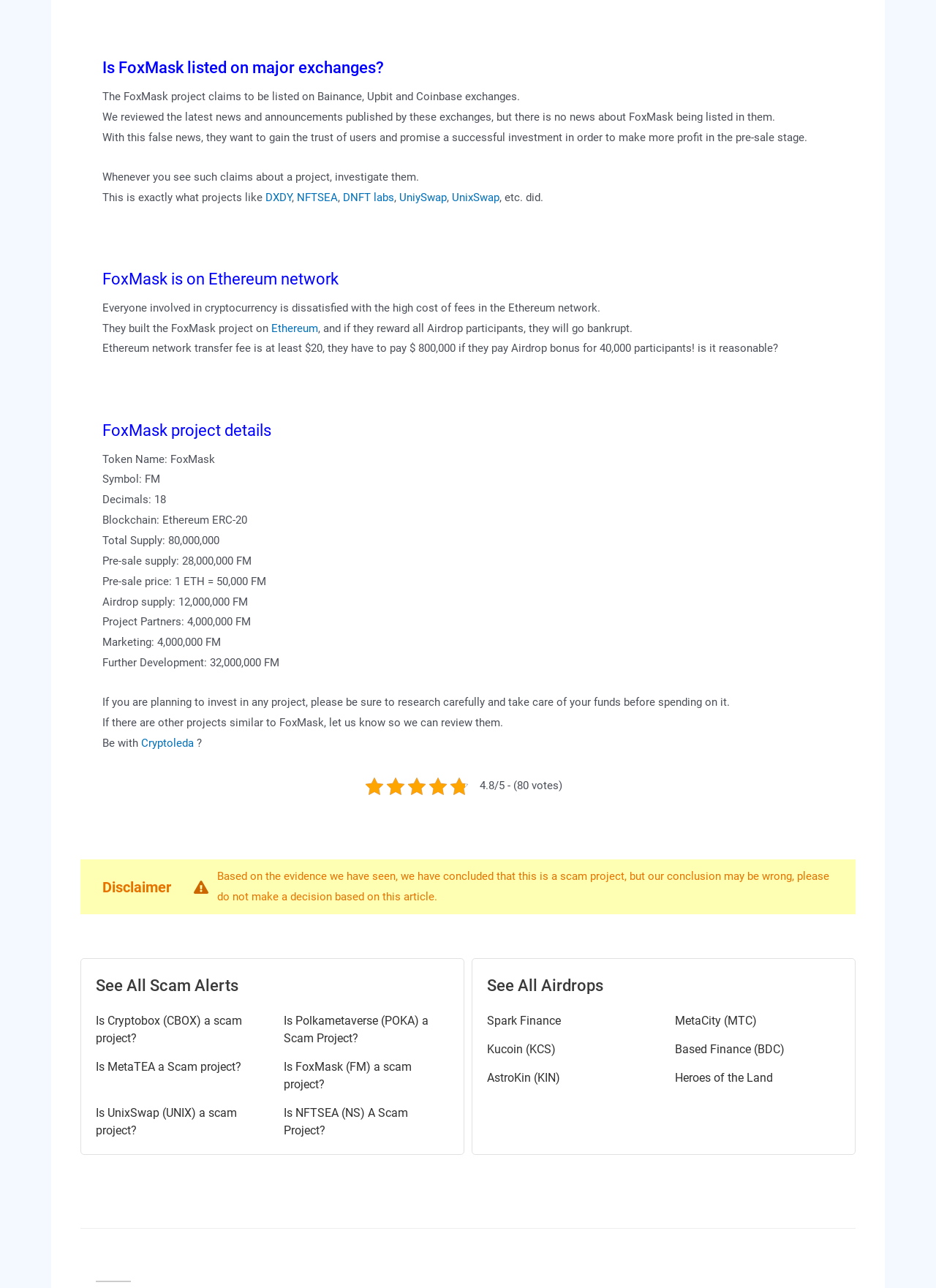Locate the bounding box coordinates of the clickable area needed to fulfill the instruction: "Visit the Cryptoleda website".

[0.151, 0.572, 0.207, 0.582]